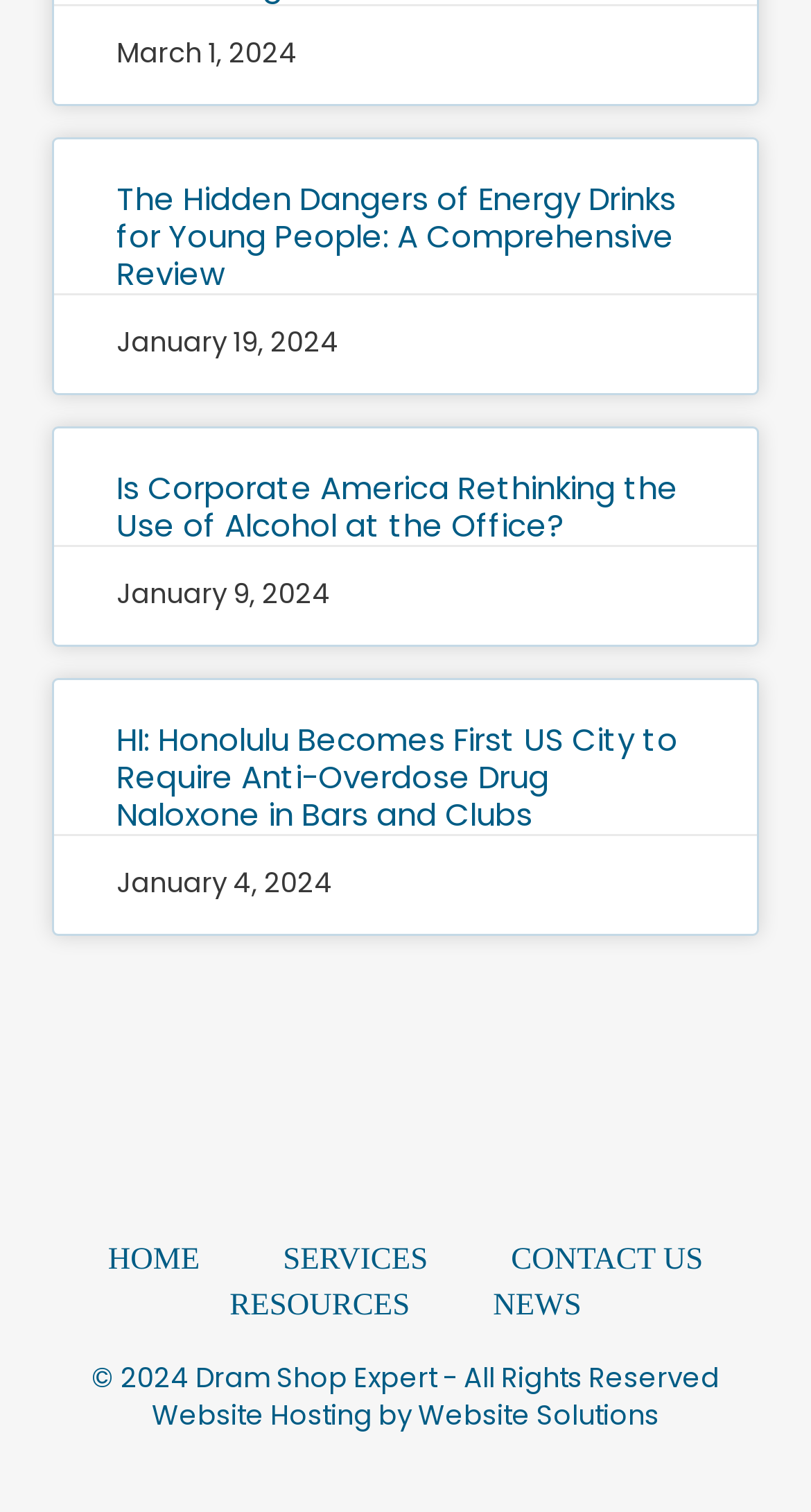Answer the following query concisely with a single word or phrase:
How many articles are on this webpage?

3